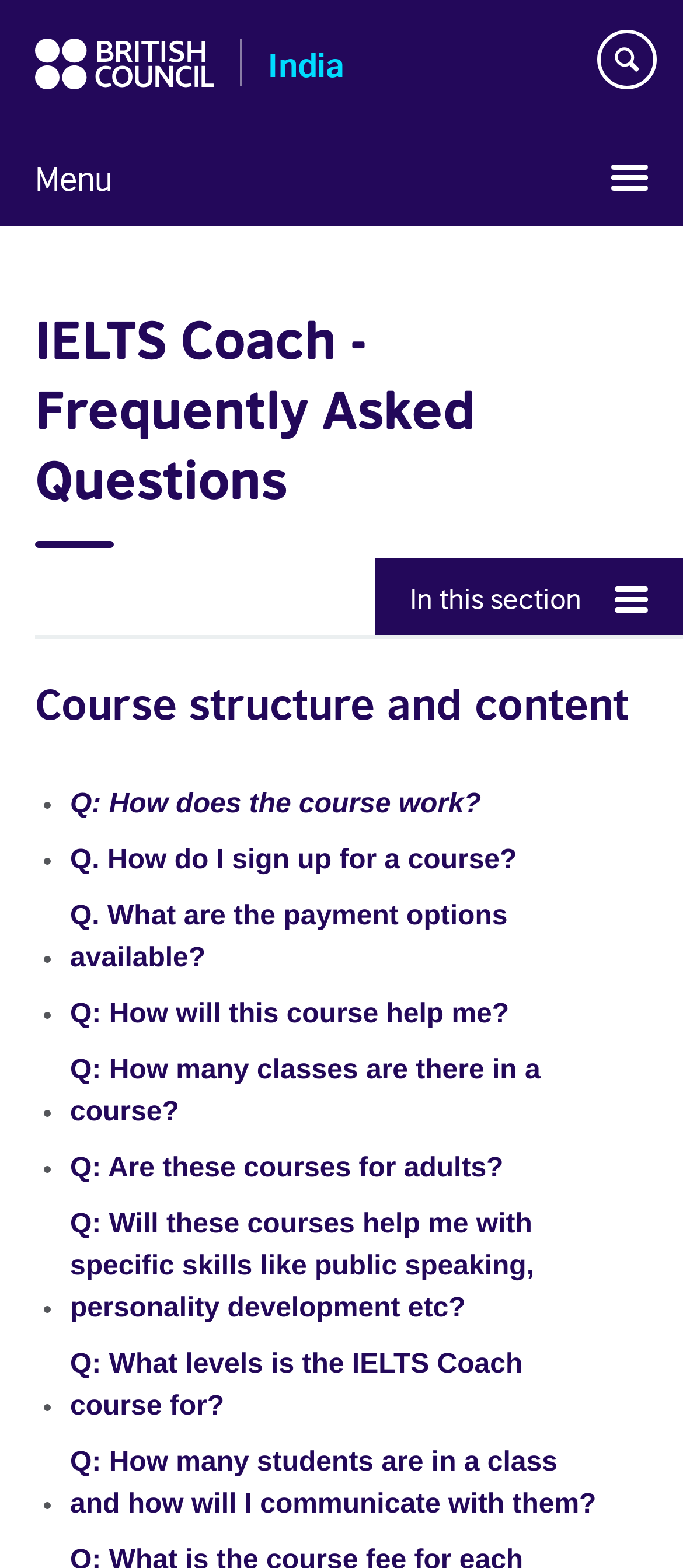Pinpoint the bounding box coordinates of the area that should be clicked to complete the following instruction: "Explore 'Our teachers and statement of approach'". The coordinates must be given as four float numbers between 0 and 1, i.e., [left, top, right, bottom].

[0.051, 0.904, 0.949, 0.972]